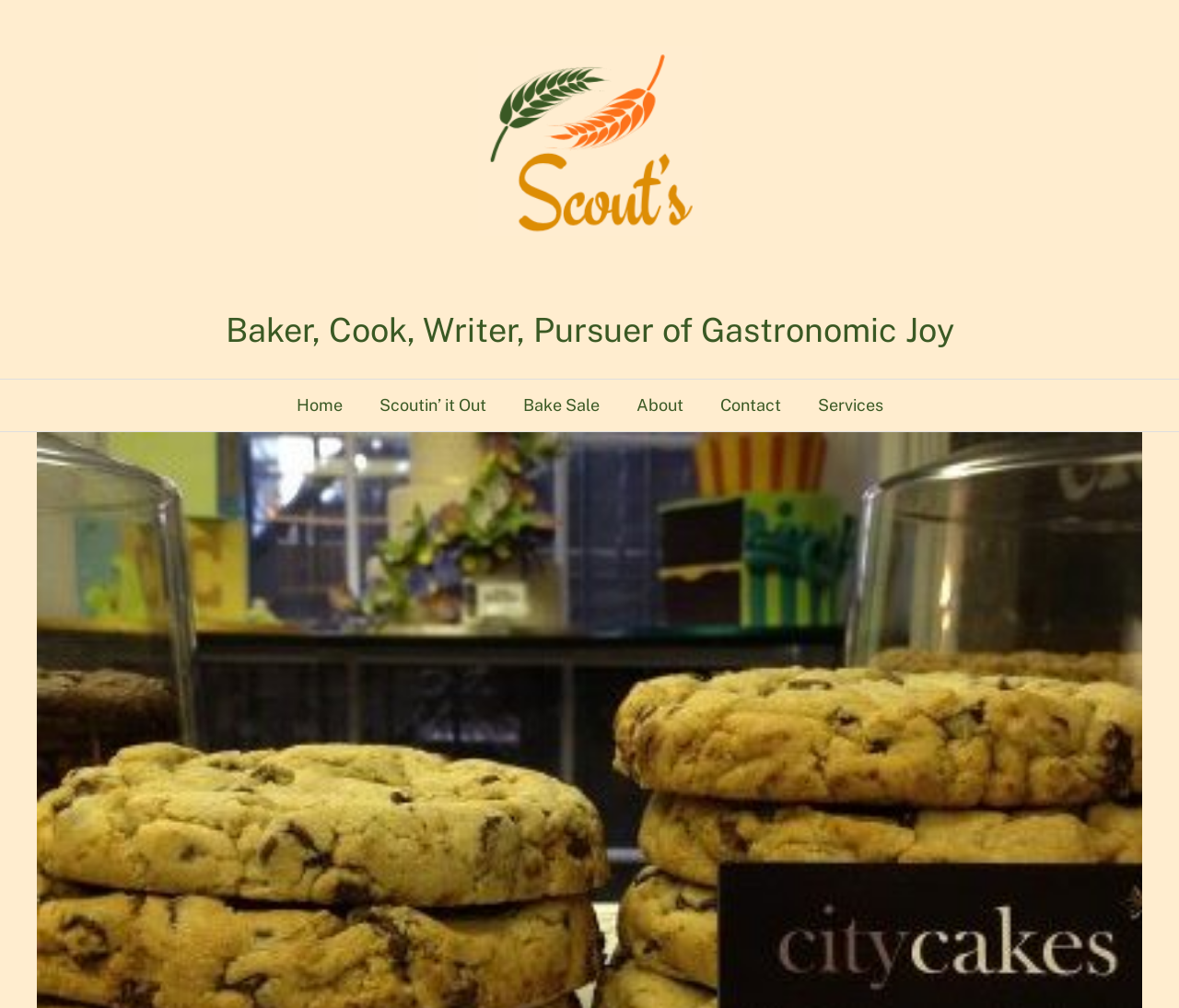Describe the entire webpage, focusing on both content and design.

The webpage is about a half-pound cookie from City Cakes. At the top-left of the page, there is a figure, likely an image of the cookie, which takes up about a quarter of the page's width and a fifth of its height. Below the image, there is a link, possibly a caption or a call-to-action related to the cookie.

To the right of the image, there is a static text block that spans about two-thirds of the page's width, containing a brief description of the author, "Baker, Cook, Writer, Pursuer of Gastronomic Joy". 

Above the text block, there is a navigation menu that stretches across the top of the page, taking up about 90% of the page's width. The menu contains six links: "Home", "Scoutin’ it Out", "Bake Sale", "About", "Contact", and "Services", which are evenly spaced and aligned horizontally.